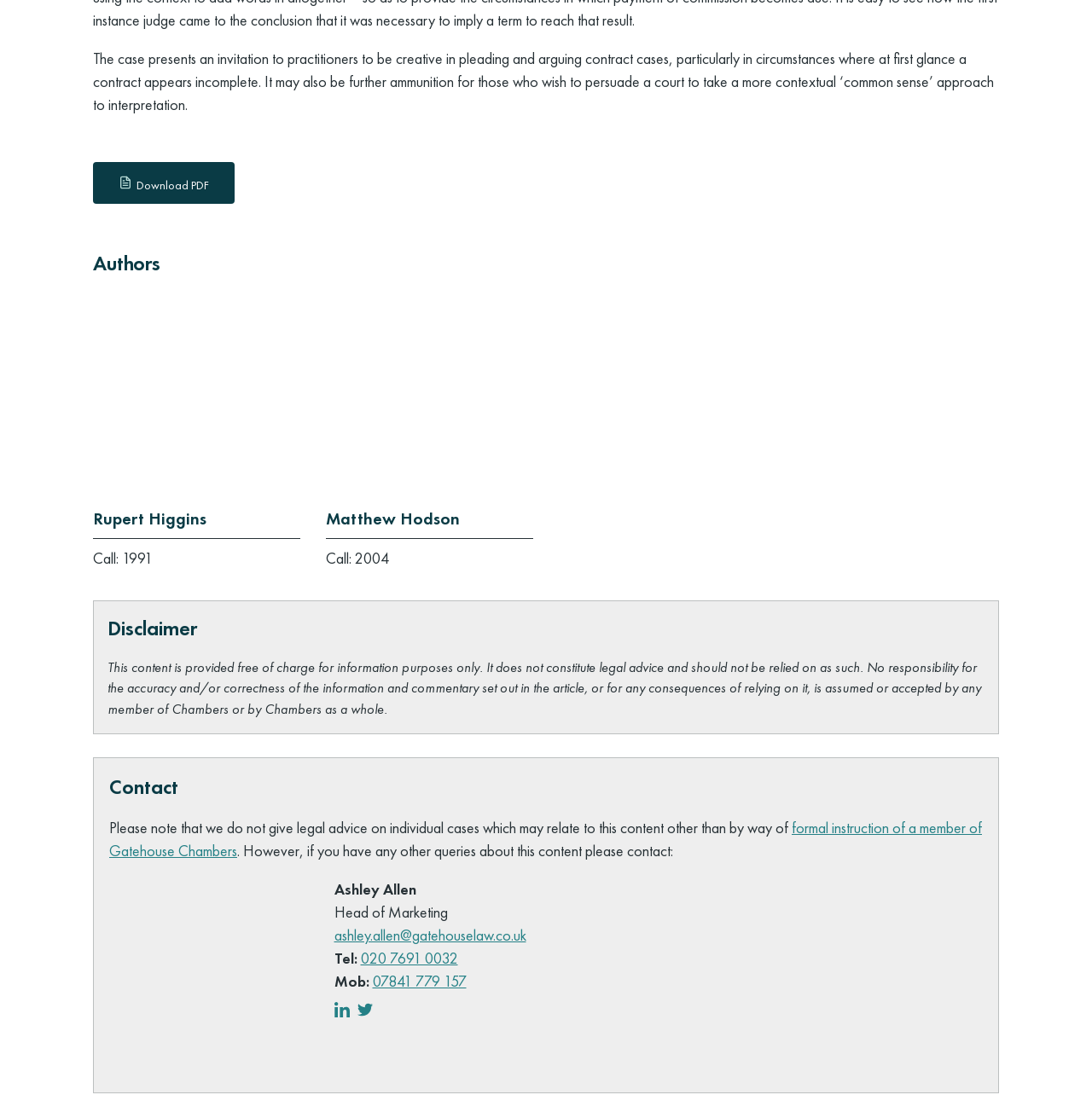Find the bounding box coordinates of the clickable area required to complete the following action: "Download the PDF".

[0.085, 0.145, 0.215, 0.183]